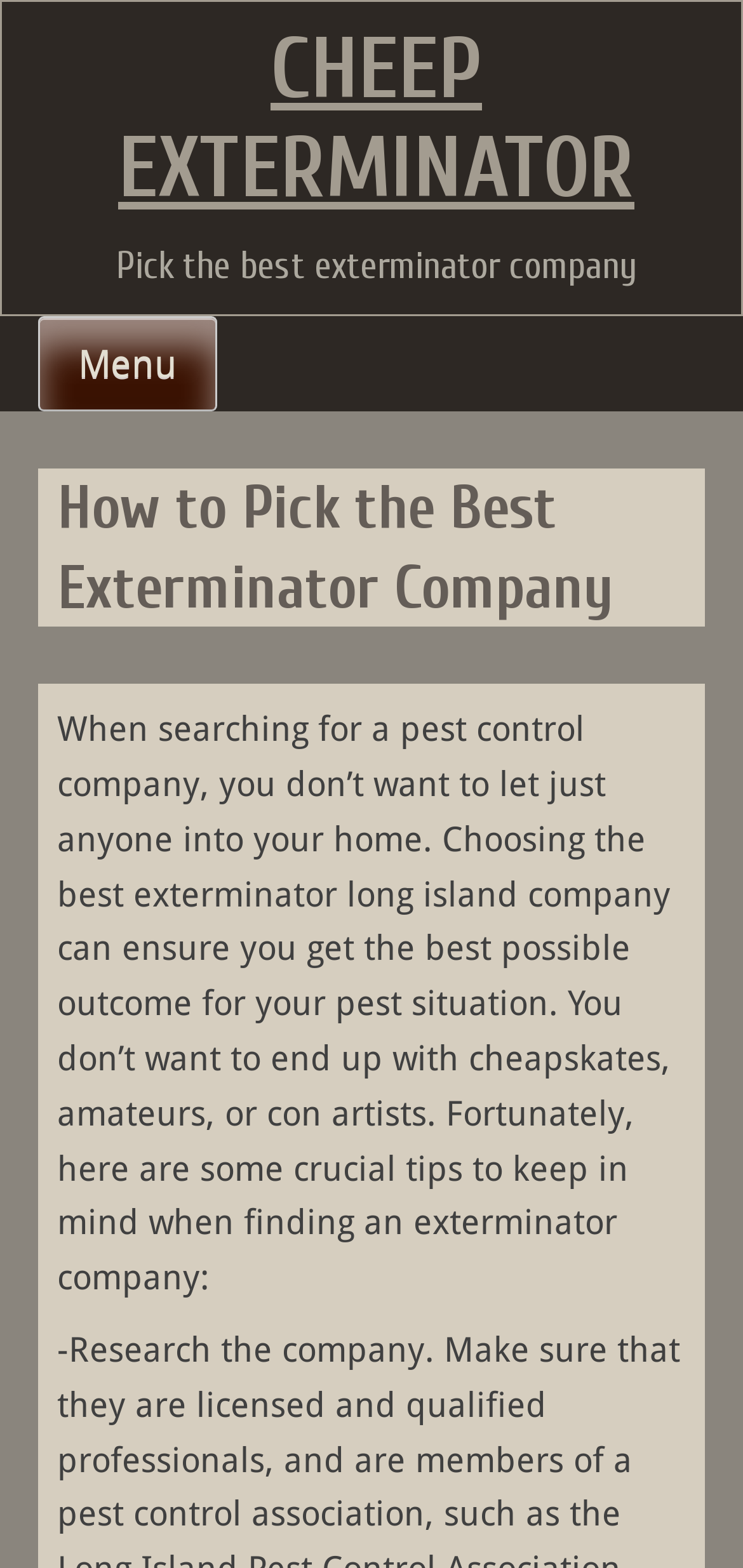Identify the bounding box coordinates for the UI element described as follows: "Menu". Ensure the coordinates are four float numbers between 0 and 1, formatted as [left, top, right, bottom].

[0.051, 0.202, 0.292, 0.262]